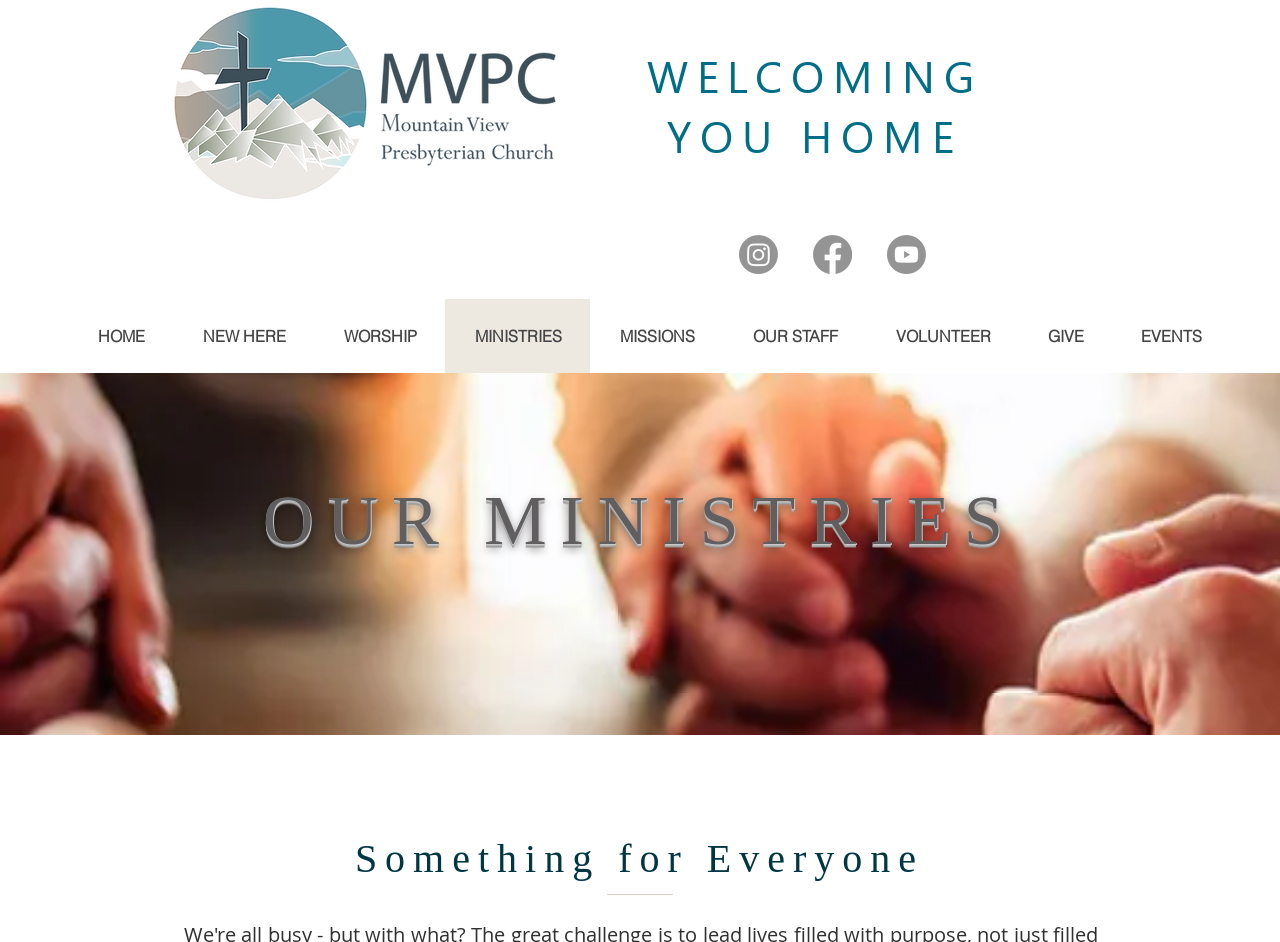Please identify the bounding box coordinates of the region to click in order to complete the given instruction: "Click on the Facebook link". The coordinates should be four float numbers between 0 and 1, i.e., [left, top, right, bottom].

[0.635, 0.249, 0.666, 0.291]